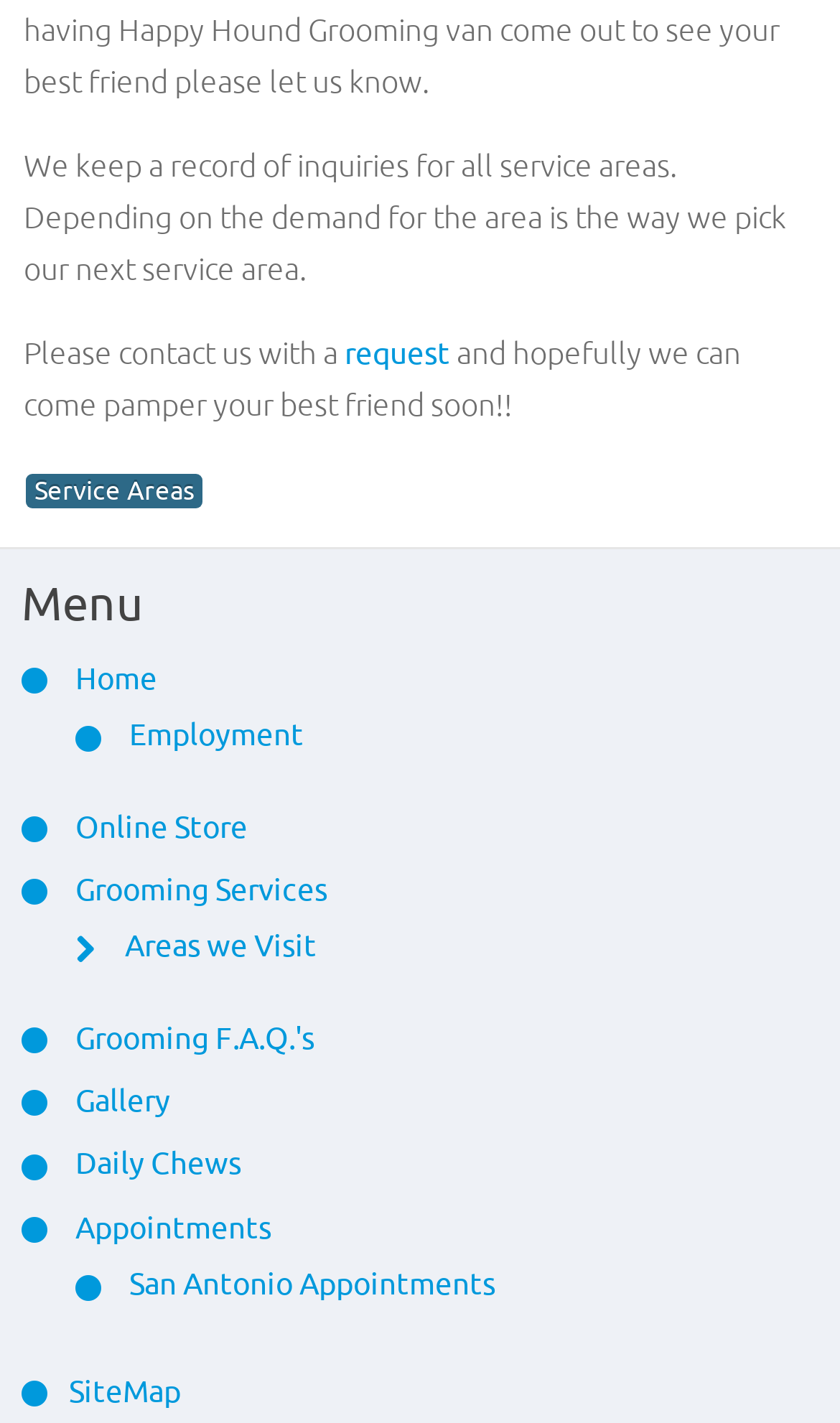Given the description of a UI element: "SiteMap", identify the bounding box coordinates of the matching element in the webpage screenshot.

[0.026, 0.962, 0.974, 0.994]